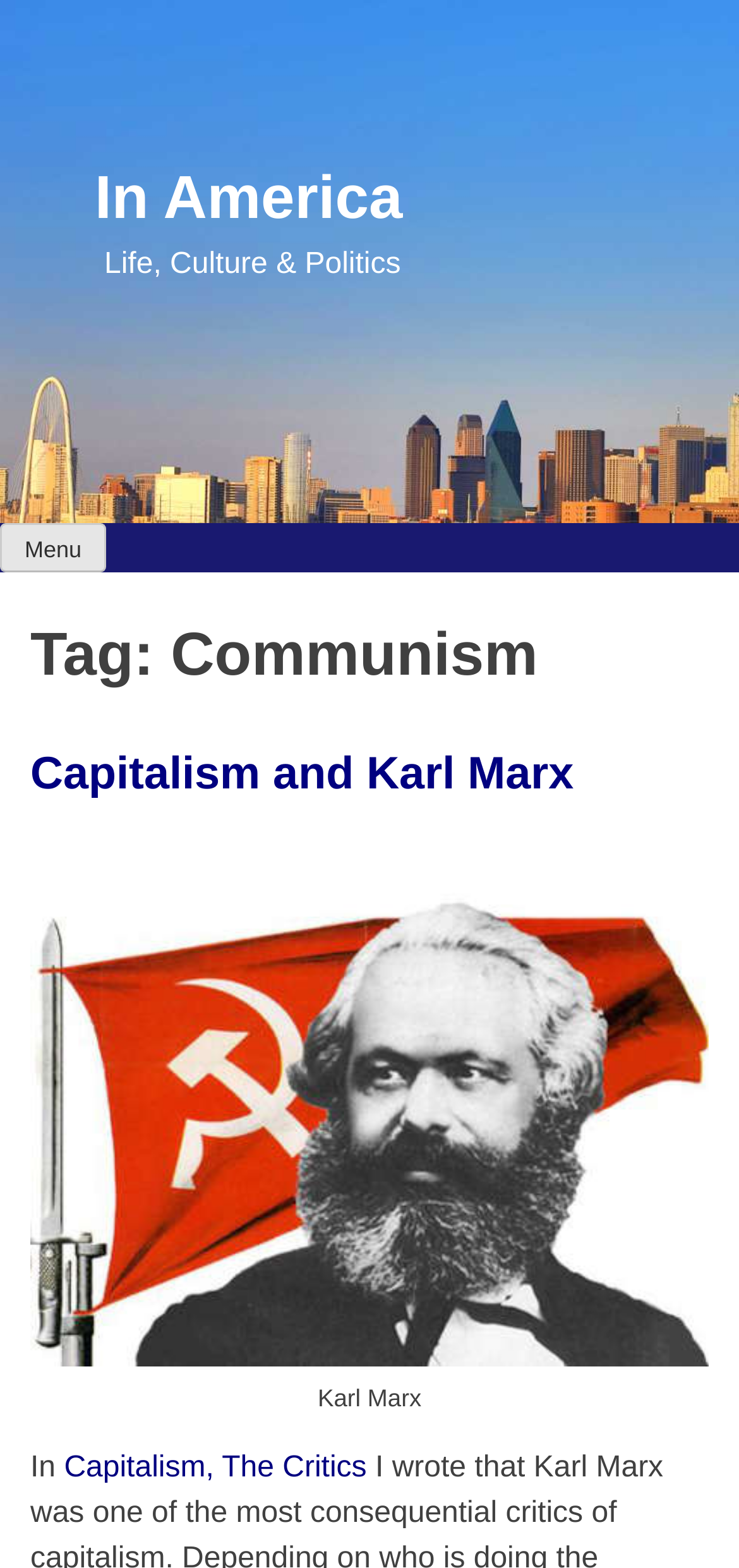Respond to the following question using a concise word or phrase: 
How many links are under the header 'Tag: Communism'?

2